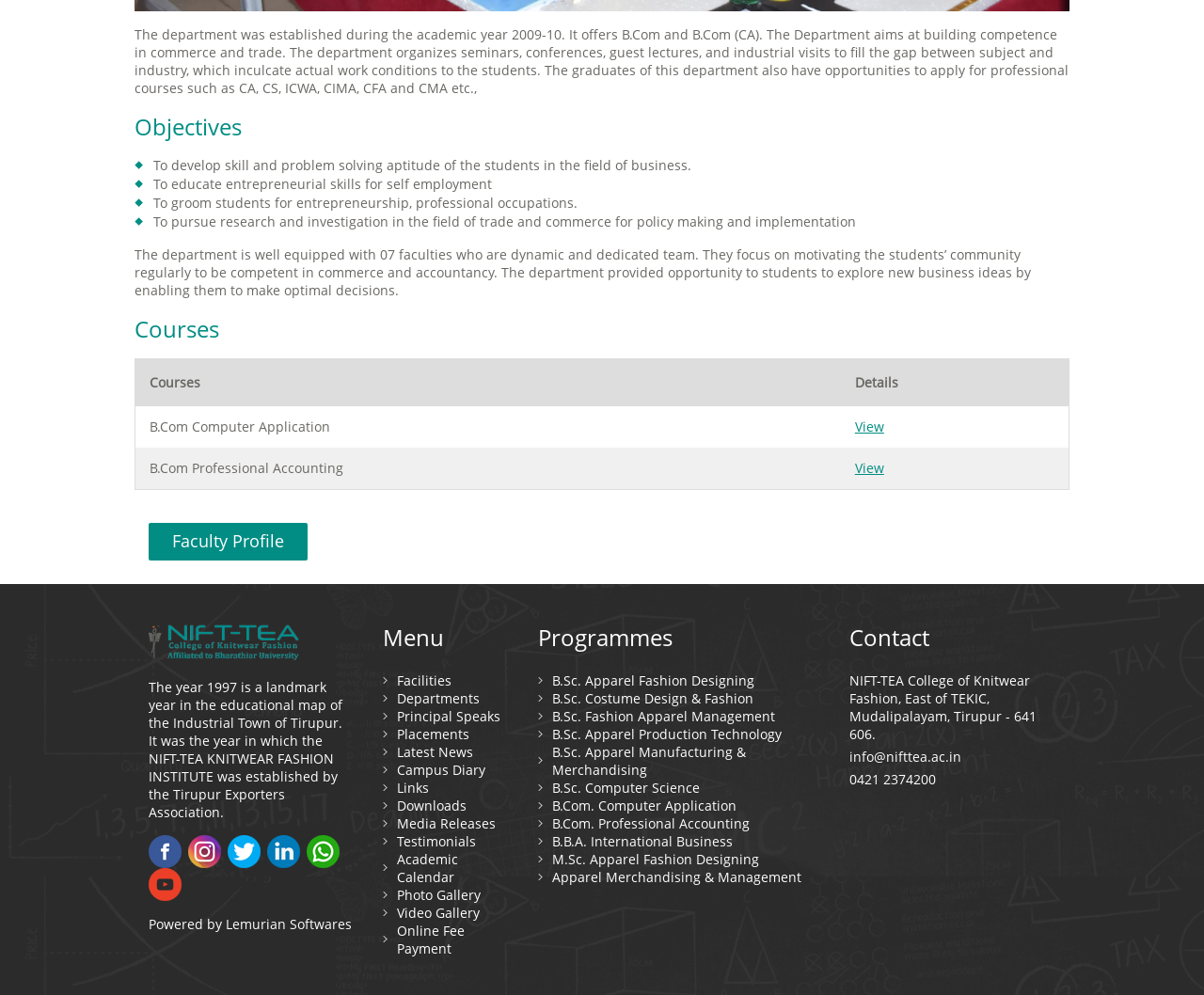Locate the bounding box of the UI element described by: "Principal Speaks" in the given webpage screenshot.

[0.329, 0.71, 0.424, 0.728]